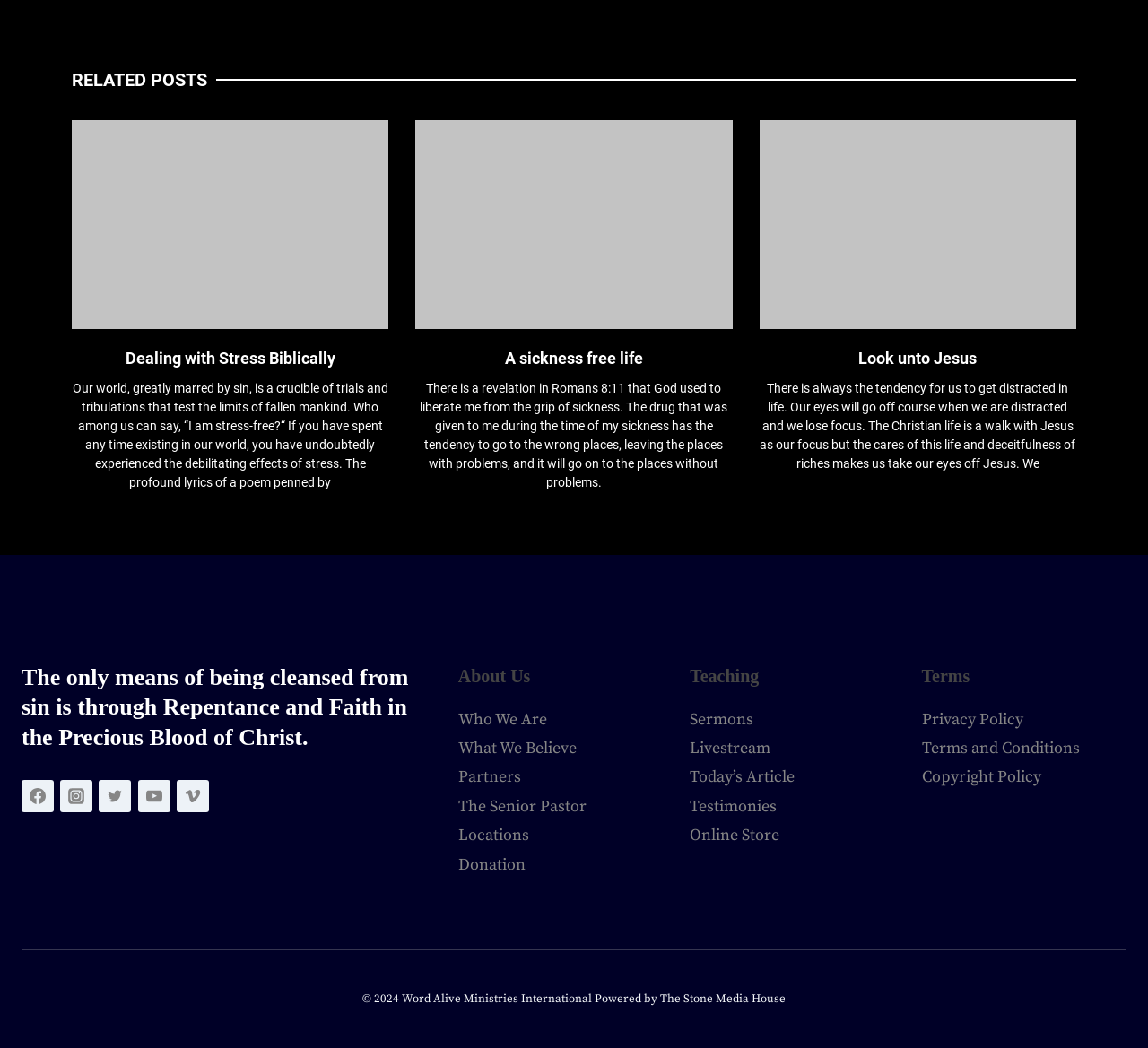What is the topic of the third article?
Answer with a single word or short phrase according to what you see in the image.

Look unto Jesus